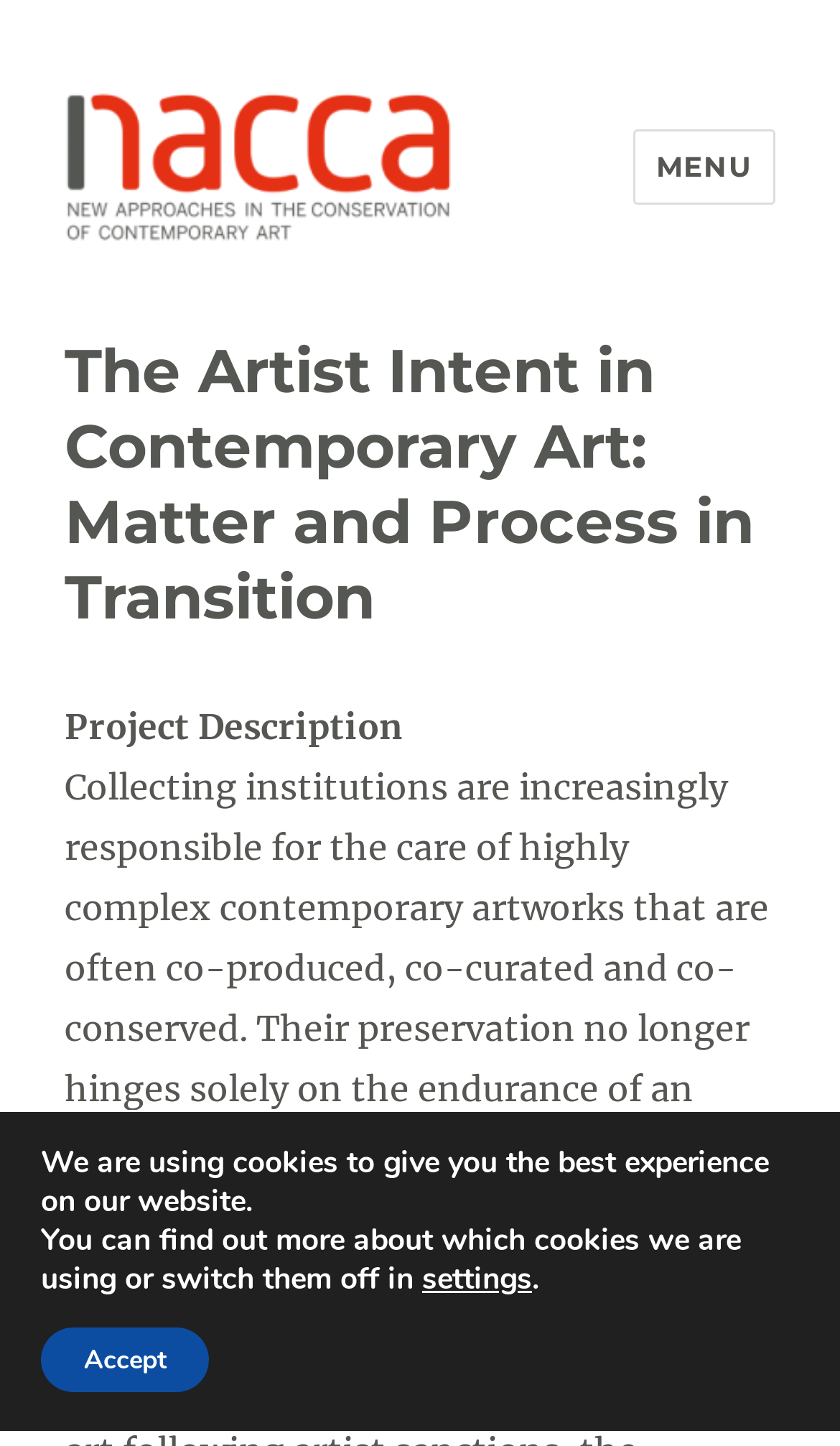Please determine the bounding box coordinates for the element with the description: "Menu".

[0.753, 0.089, 0.923, 0.141]